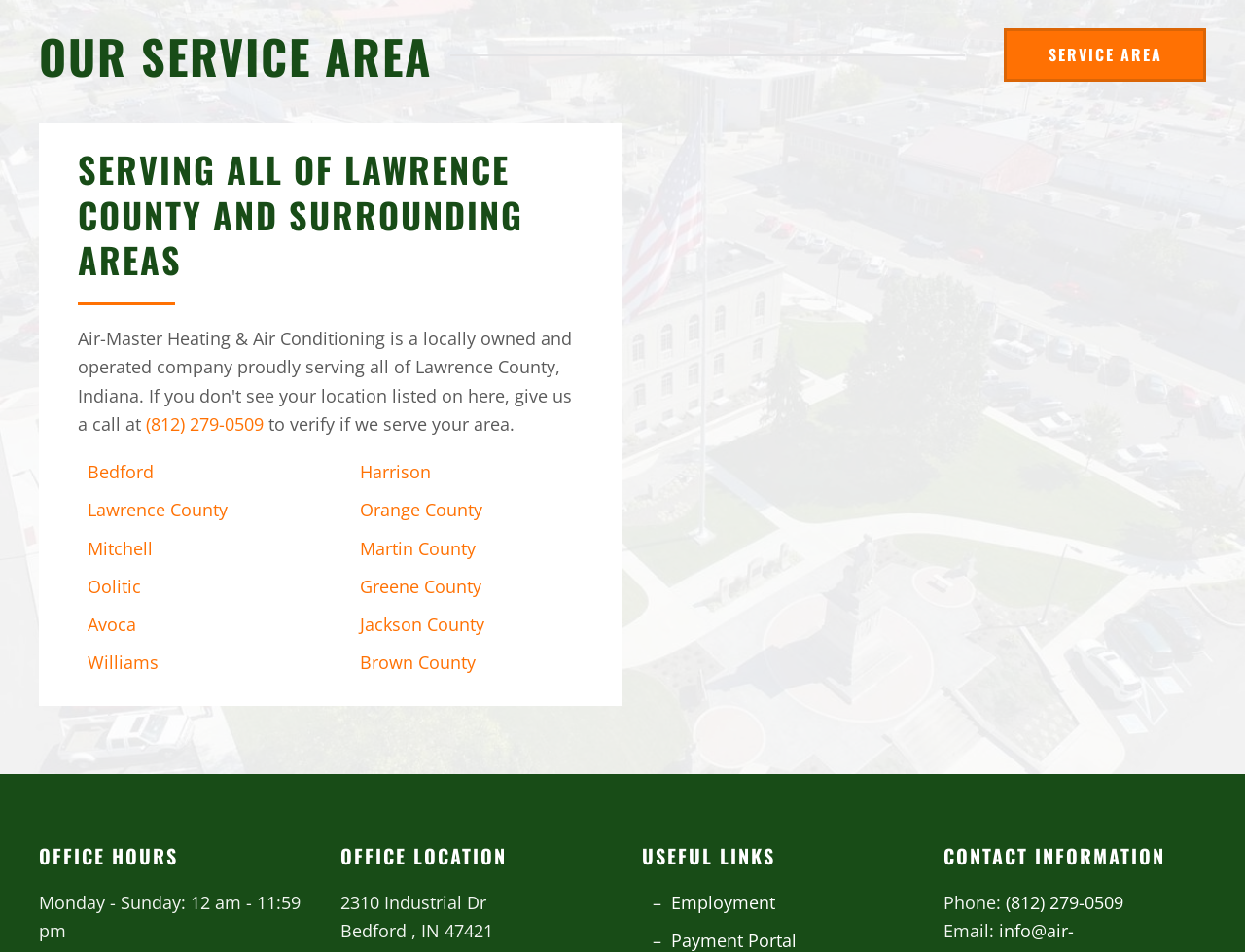Specify the bounding box coordinates of the element's region that should be clicked to achieve the following instruction: "Check the office hours". The bounding box coordinates consist of four float numbers between 0 and 1, in the format [left, top, right, bottom].

[0.031, 0.885, 0.242, 0.913]